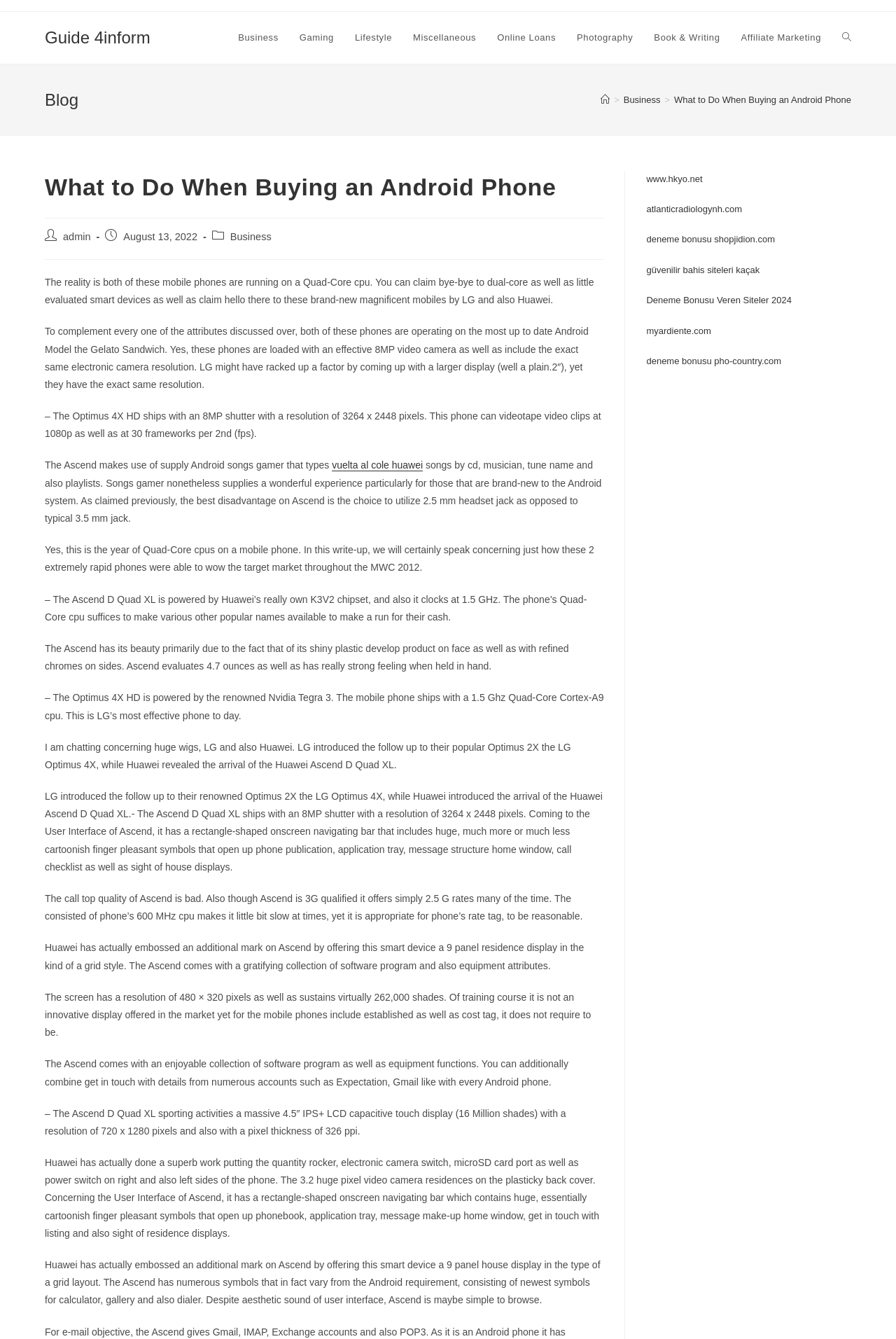Can you find the bounding box coordinates of the area I should click to execute the following instruction: "Click on 'admin' link"?

[0.07, 0.173, 0.101, 0.181]